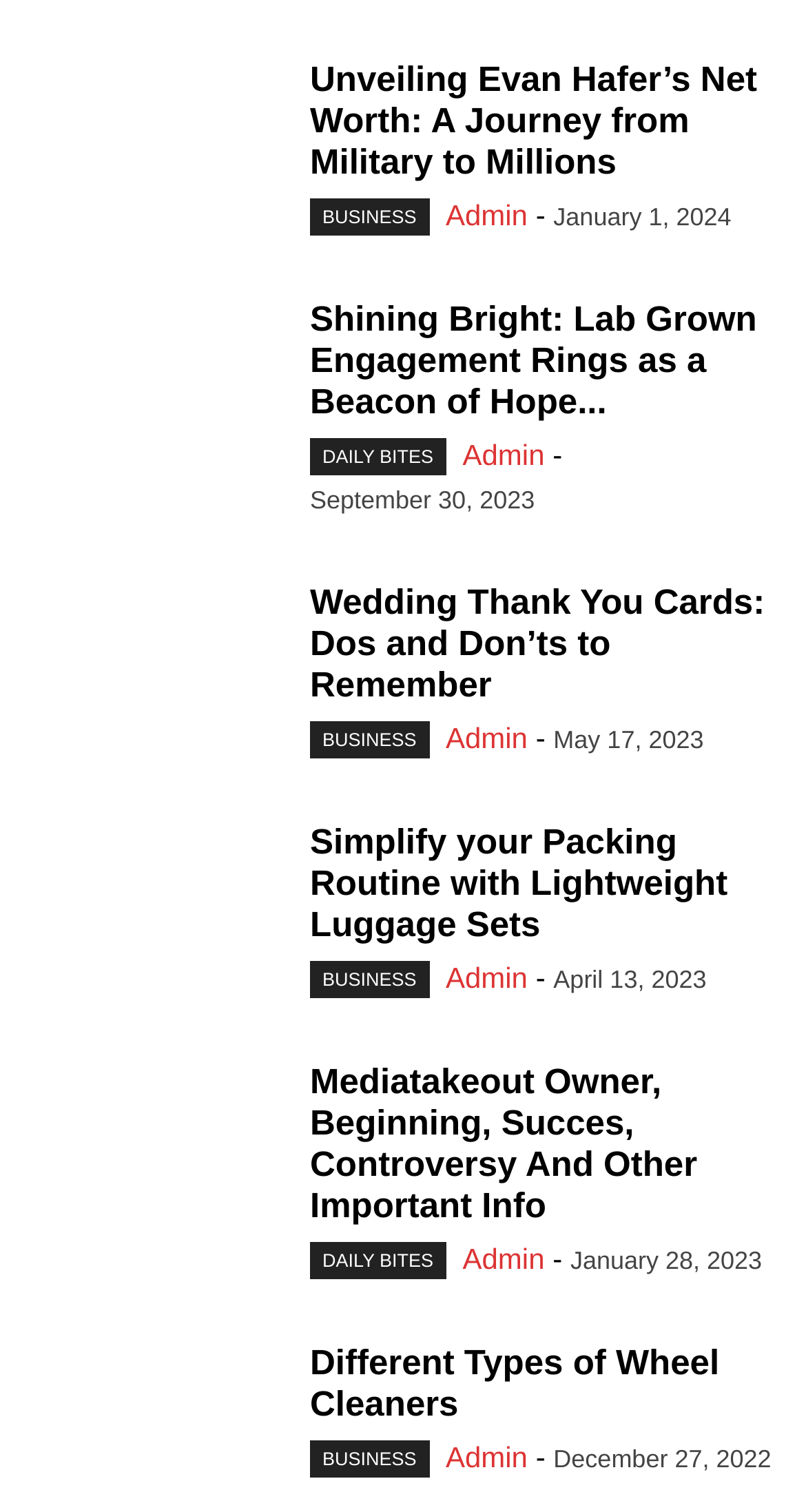Identify the bounding box coordinates of the clickable region required to complete the instruction: "Go to next product". The coordinates should be given as four float numbers within the range of 0 and 1, i.e., [left, top, right, bottom].

None